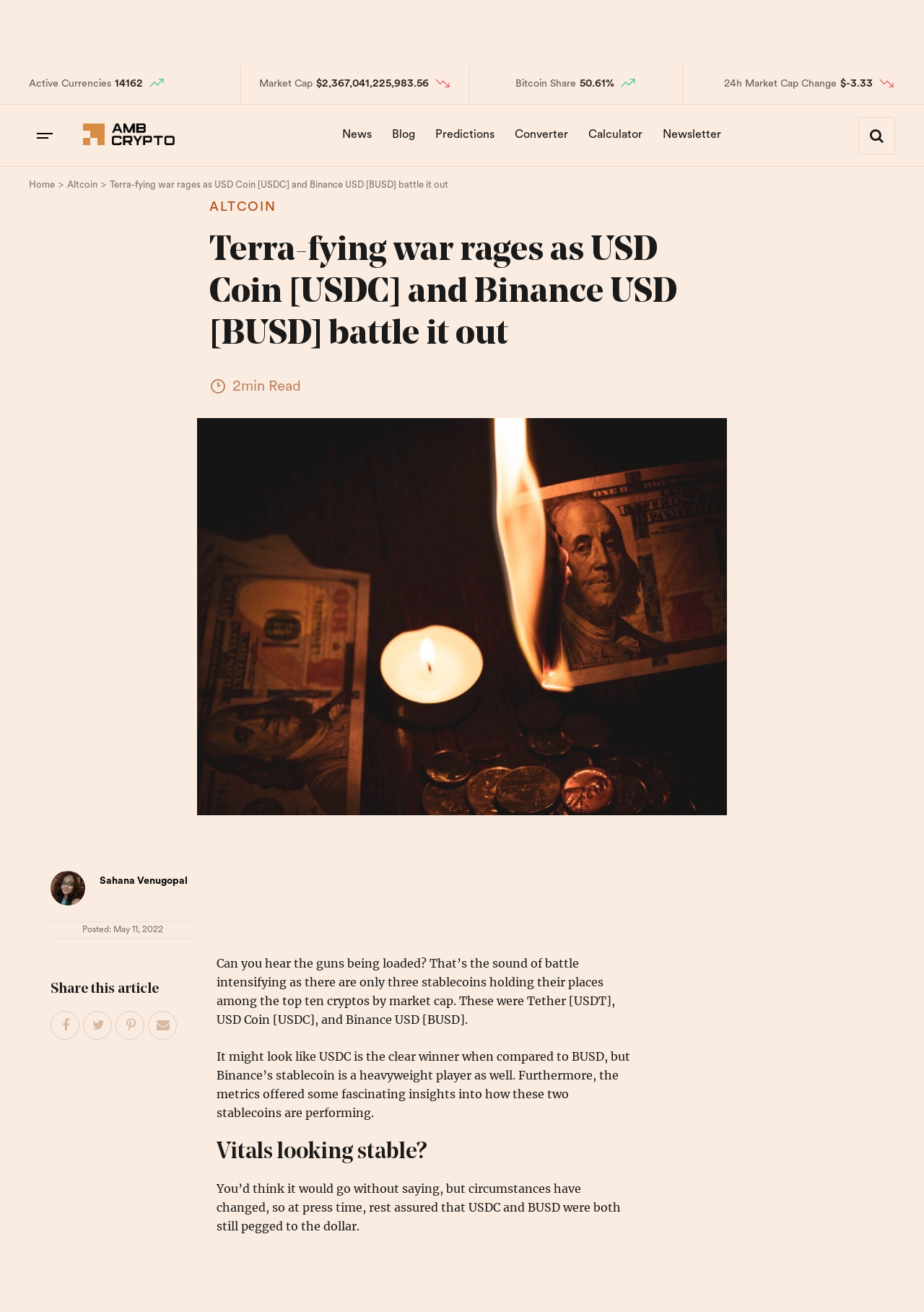Determine the webpage's heading and output its text content.

Terra-fying war rages as USD Coin [USDC] and Binance USD [BUSD] battle it out